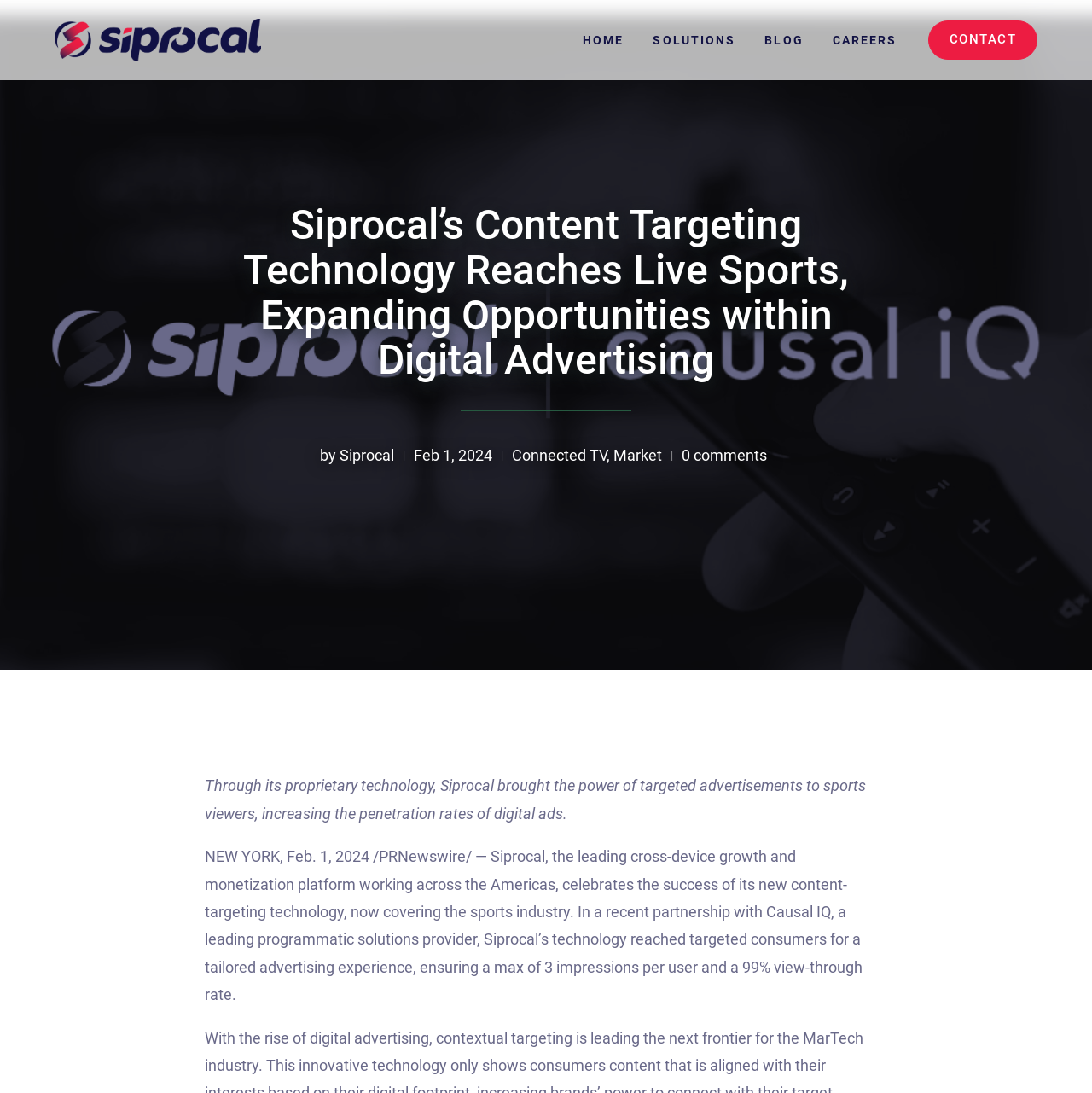What is the name of the programmatic solutions provider mentioned in the article?
Based on the screenshot, give a detailed explanation to answer the question.

I found the name of the programmatic solutions provider 'Causal IQ' mentioned in the article by looking at the text content of the webpage, specifically in the section that talks about the company's partnership.